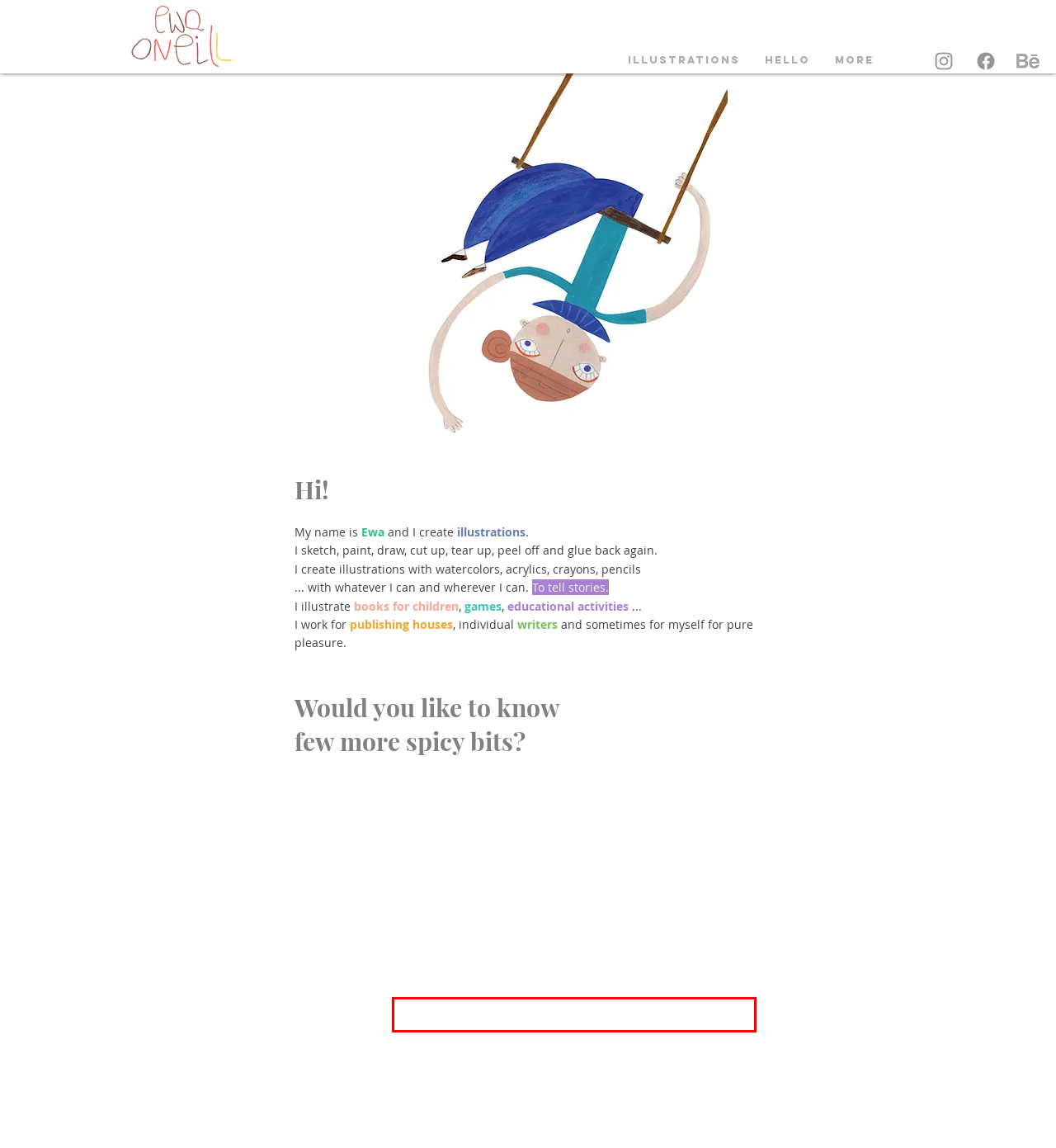With the given screenshot of a webpage, locate the red rectangle bounding box and extract the text content using OCR.

I live in Switzerland now. I look at Mont Blanc from my window, but so far I have lived in 8 countries. Most amazing? Sierra Leone and Nepal.